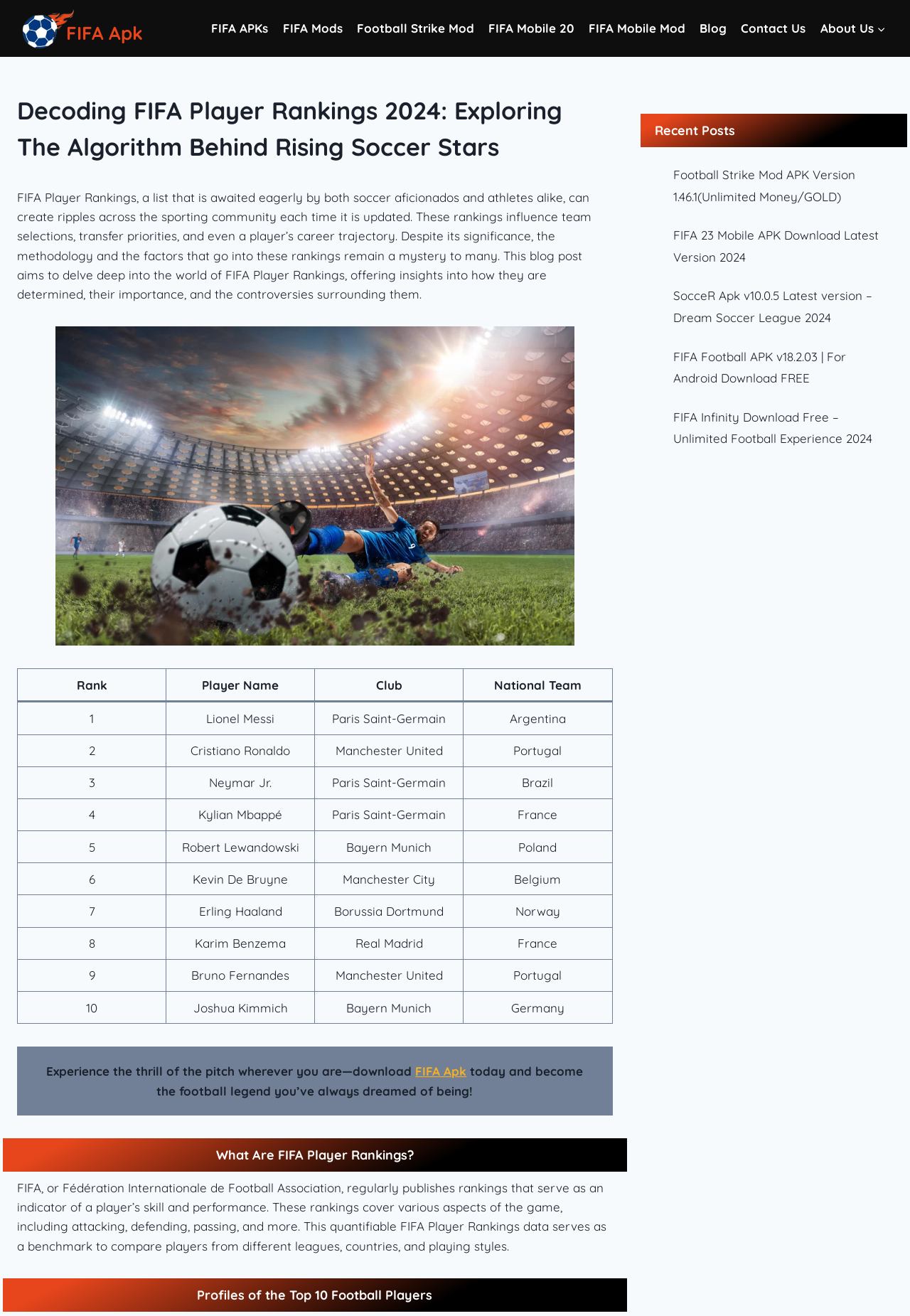From the given element description: "Blog", find the bounding box for the UI element. Provide the coordinates as four float numbers between 0 and 1, in the order [left, top, right, bottom].

[0.761, 0.009, 0.806, 0.034]